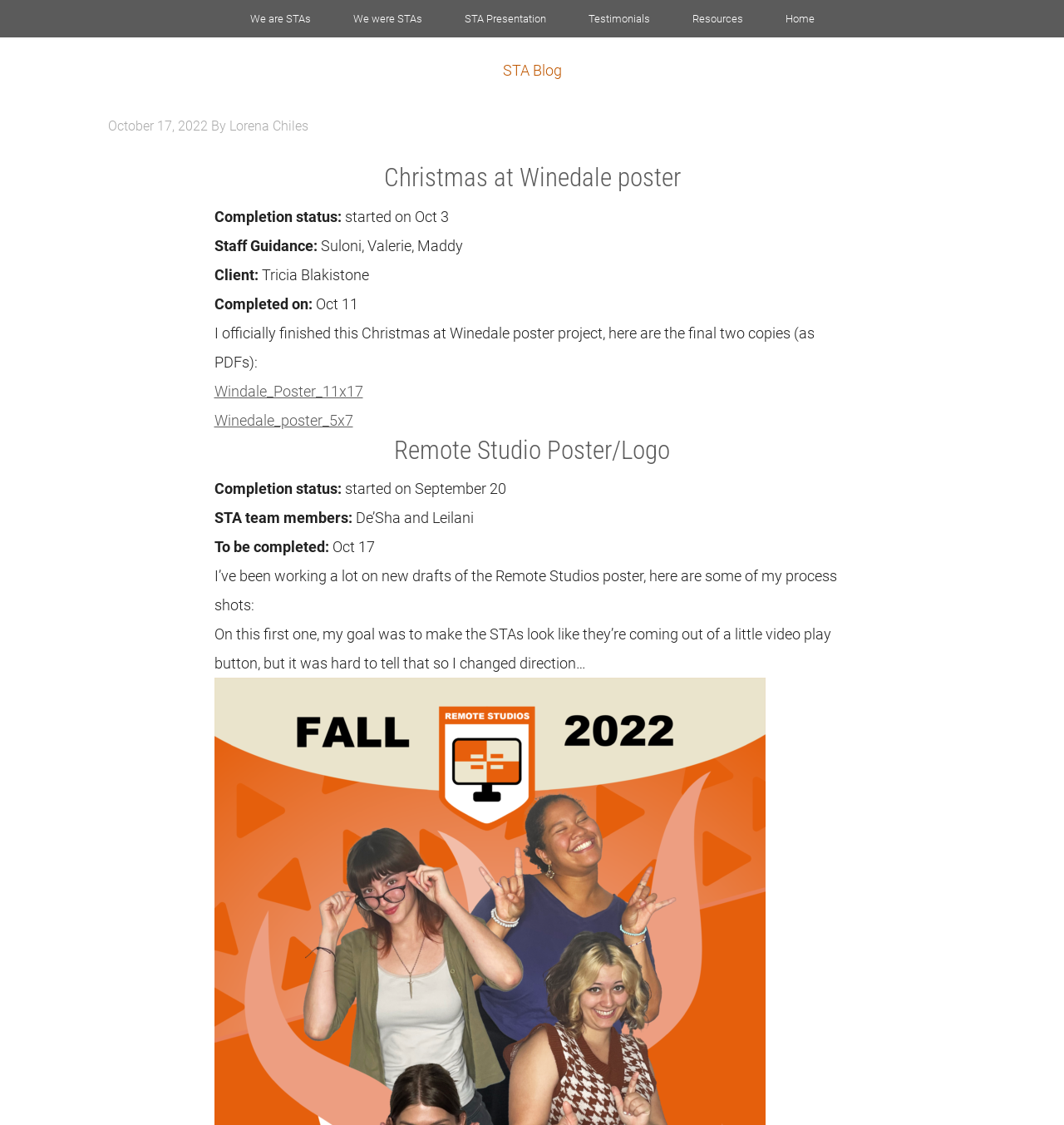Identify the bounding box coordinates of the clickable section necessary to follow the following instruction: "Click on the 'We are STAs' link". The coordinates should be presented as four float numbers from 0 to 1, i.e., [left, top, right, bottom].

[0.216, 0.0, 0.311, 0.033]